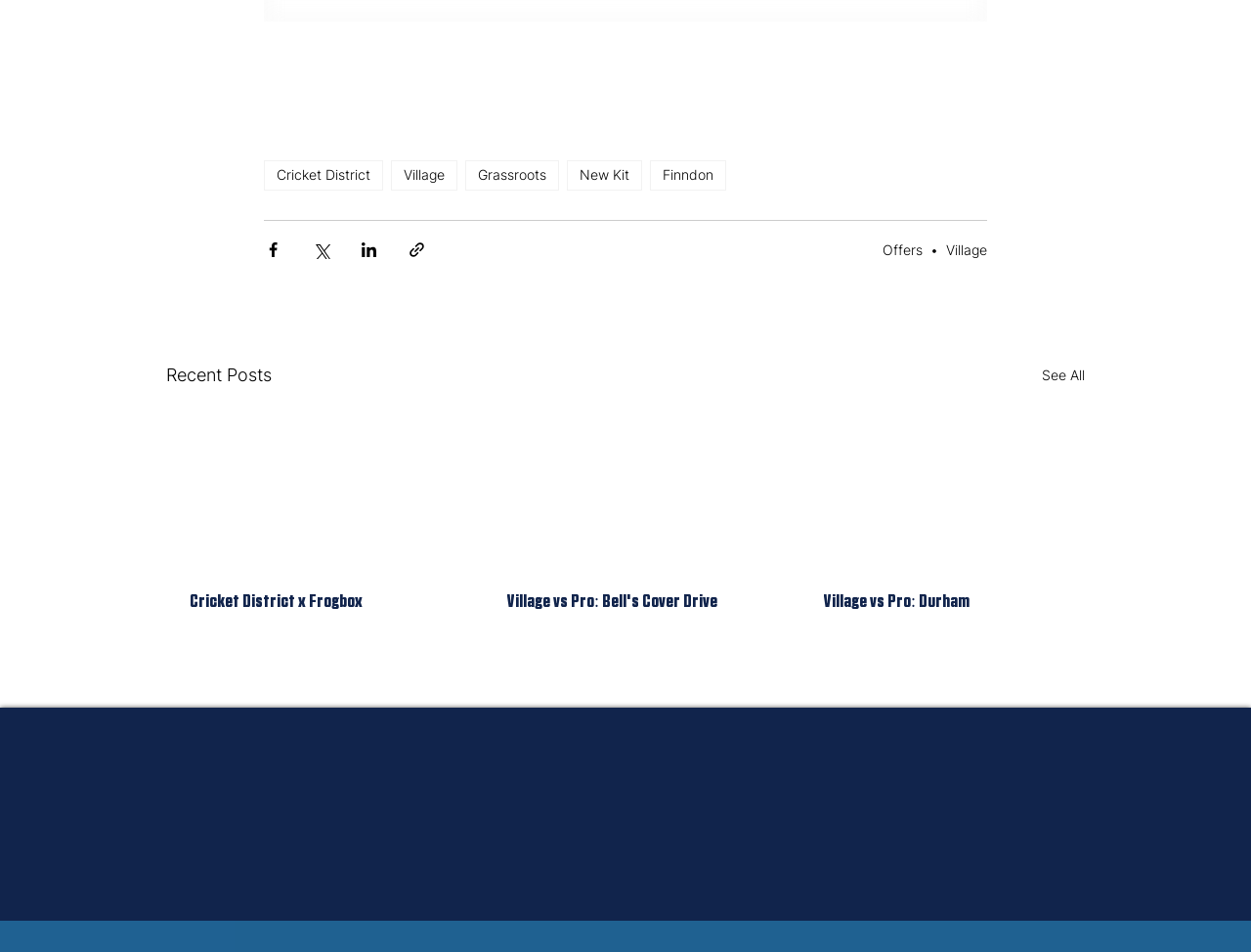Please identify the bounding box coordinates of the element on the webpage that should be clicked to follow this instruction: "Click on the 'Cricket District' link". The bounding box coordinates should be given as four float numbers between 0 and 1, formatted as [left, top, right, bottom].

[0.211, 0.168, 0.306, 0.2]